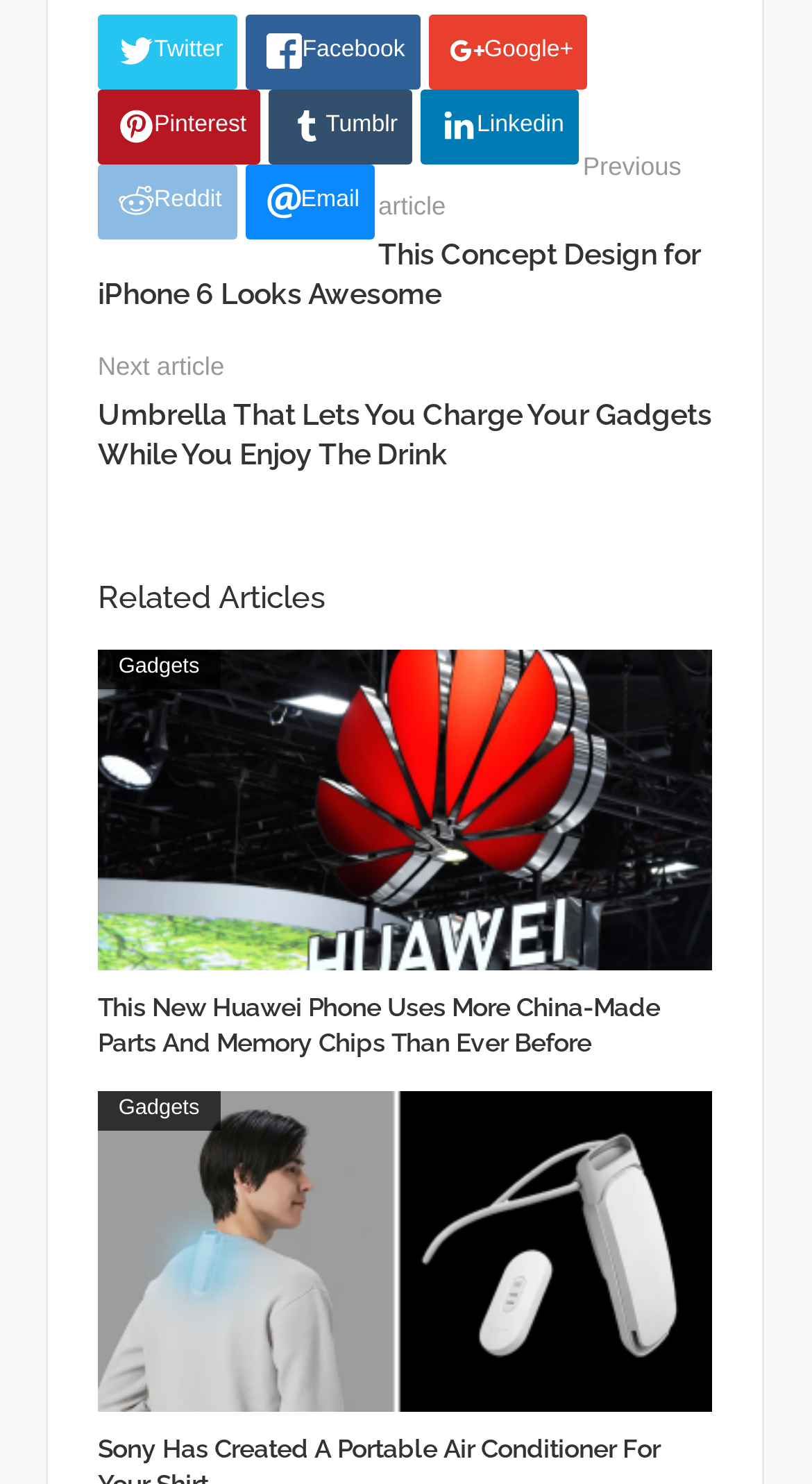Identify the bounding box coordinates of the element to click to follow this instruction: 'Go to the next article'. Ensure the coordinates are four float values between 0 and 1, provided as [left, top, right, bottom].

[0.12, 0.237, 0.276, 0.257]